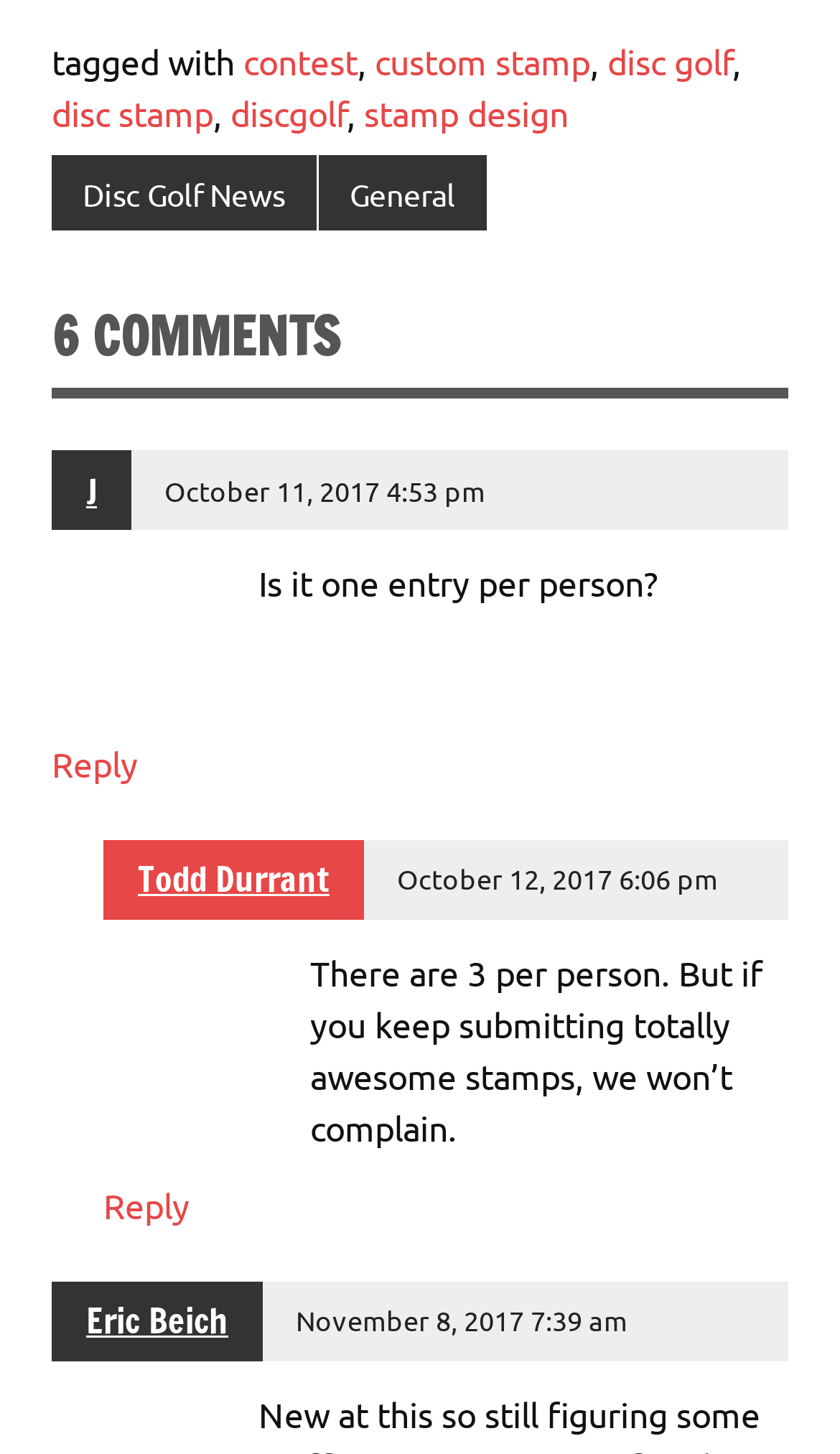Specify the bounding box coordinates of the element's area that should be clicked to execute the given instruction: "reply to J". The coordinates should be four float numbers between 0 and 1, i.e., [left, top, right, bottom].

[0.062, 0.51, 0.164, 0.539]